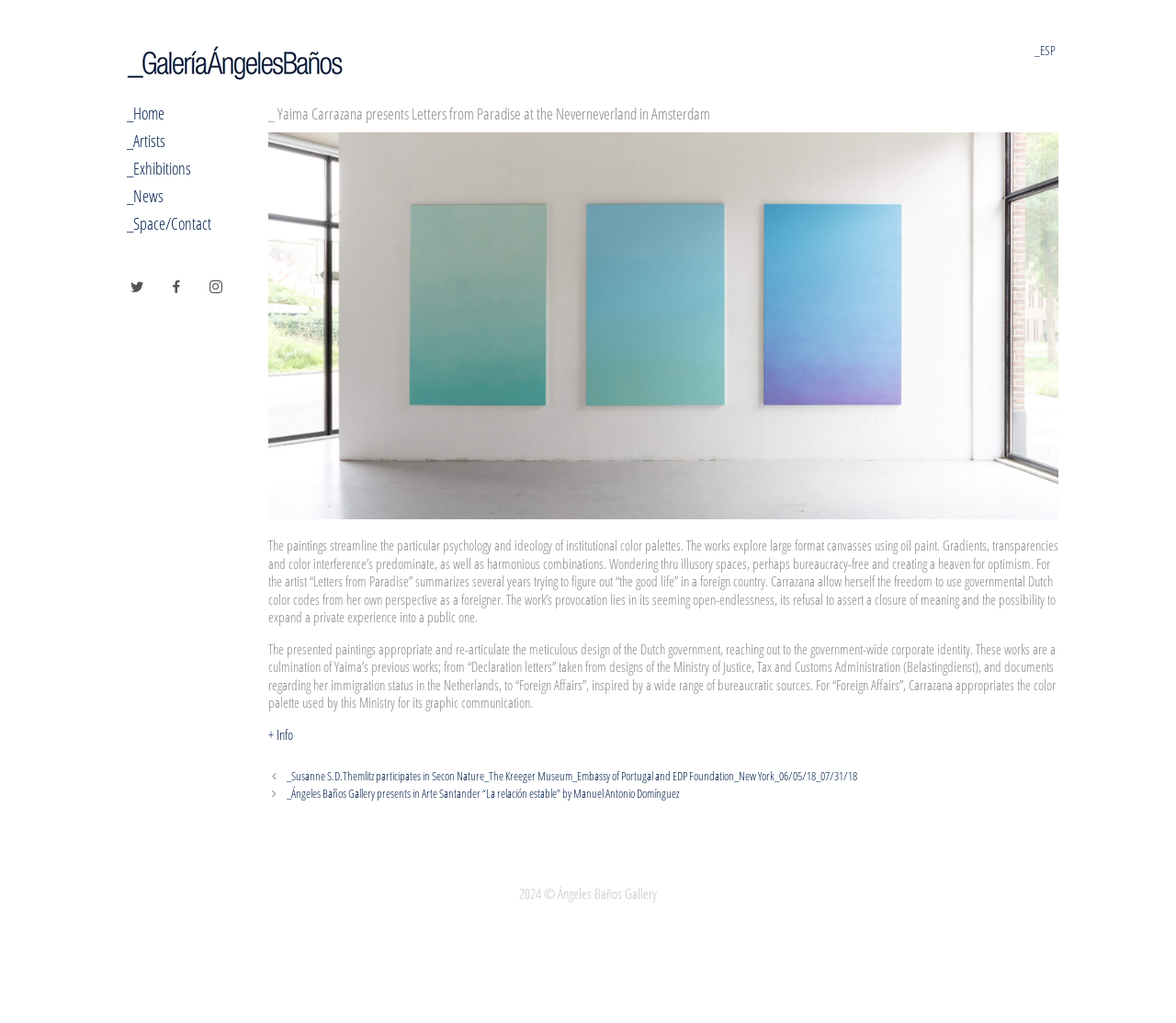Give a one-word or short-phrase answer to the following question: 
How many social media links are there?

3